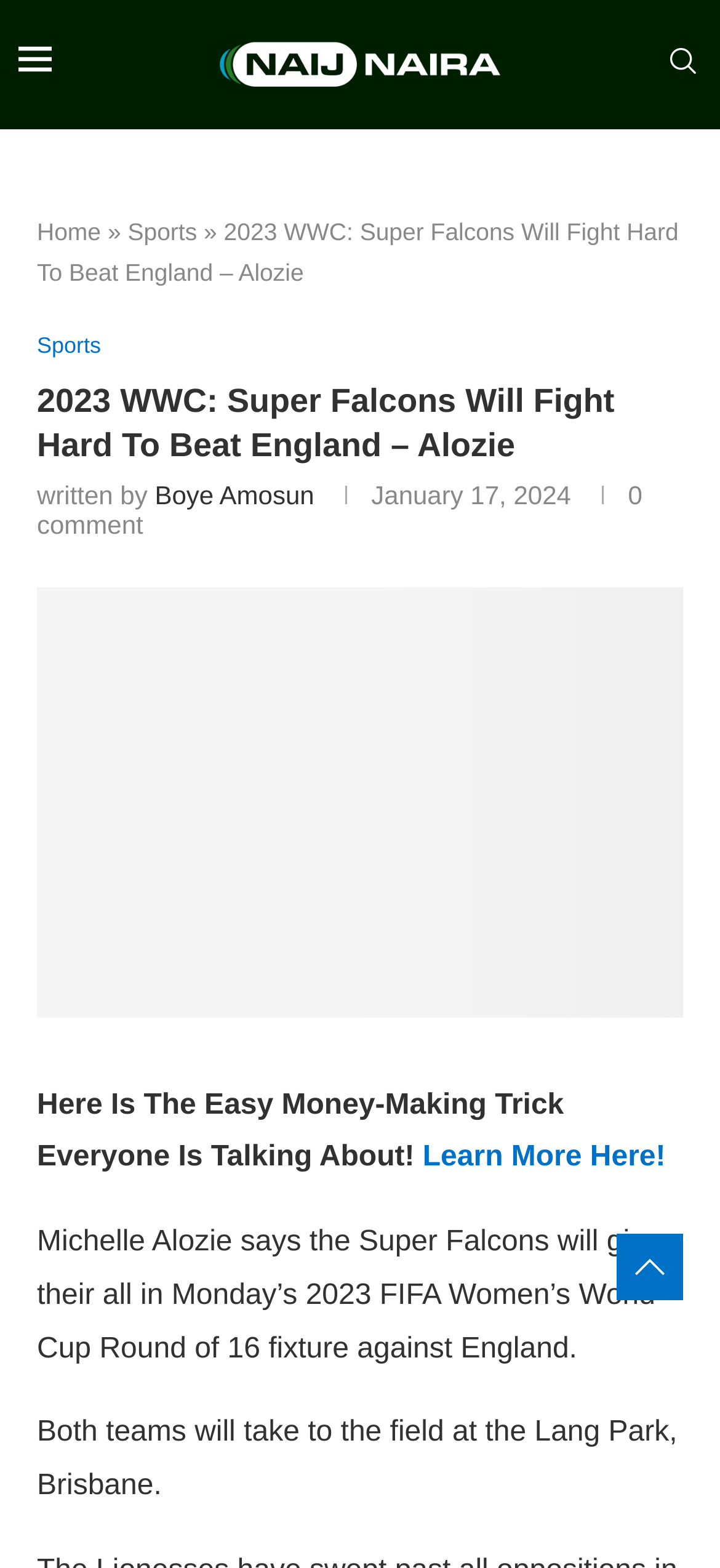Can you find the bounding box coordinates of the area I should click to execute the following instruction: "Click on the NaijNaira logo"?

[0.306, 0.012, 0.694, 0.071]